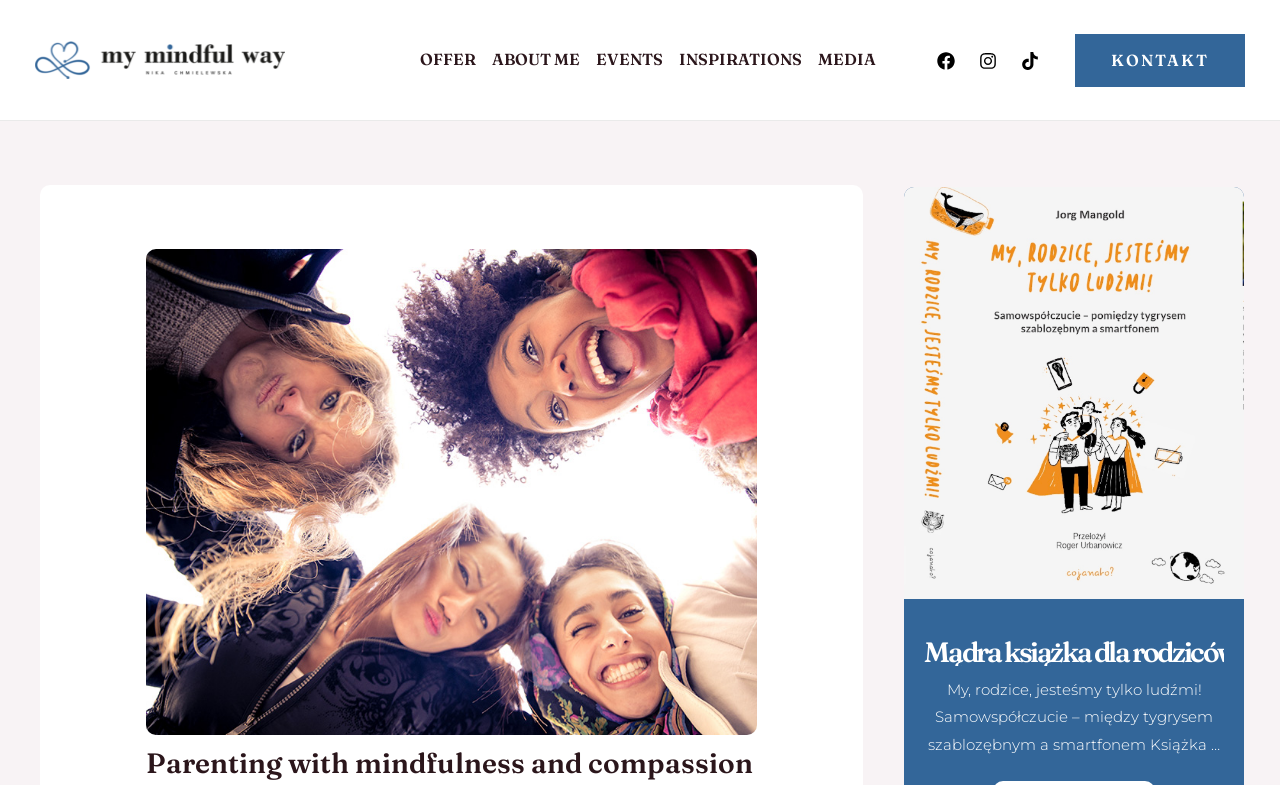Identify the bounding box coordinates for the element that needs to be clicked to fulfill this instruction: "Download FFF FF Skin Tool". Provide the coordinates in the format of four float numbers between 0 and 1: [left, top, right, bottom].

None